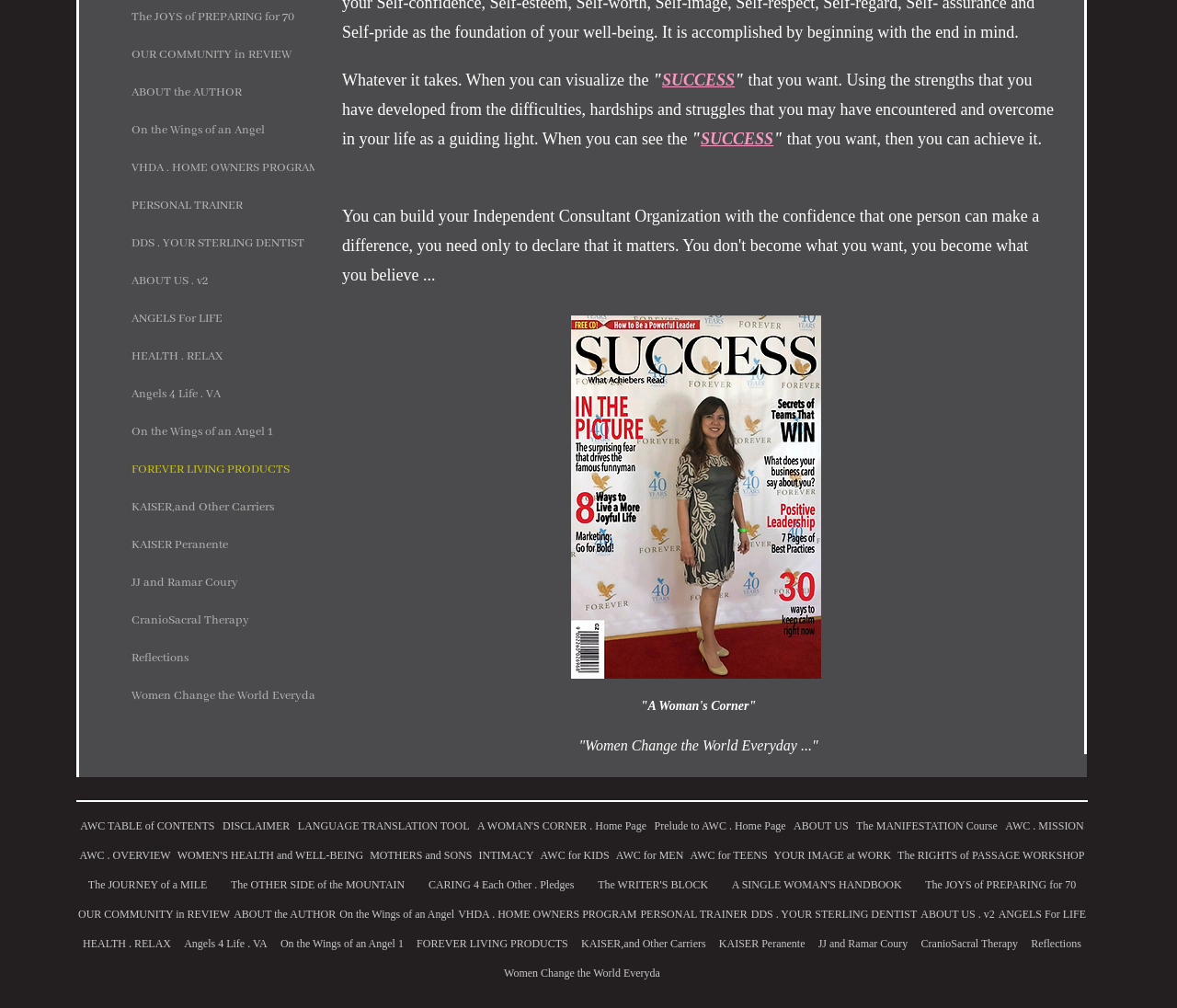Extract the bounding box coordinates for the UI element described as: "INTIMACY".

[0.404, 0.834, 0.456, 0.863]